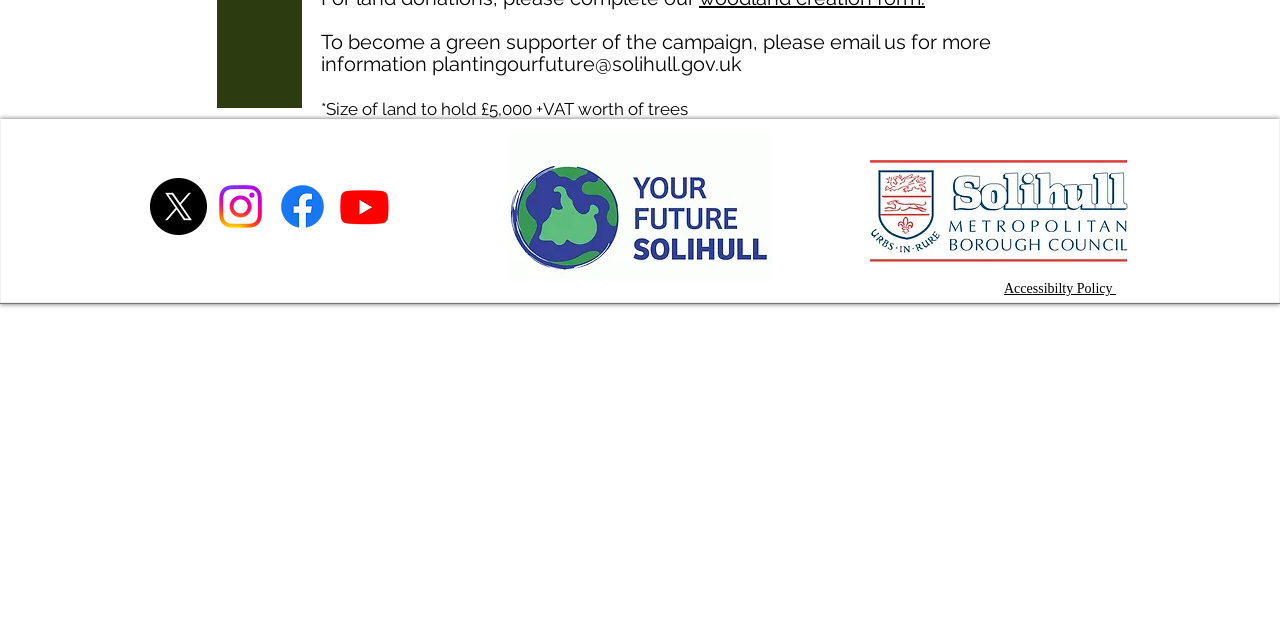Based on the element description aria-label="X", identify the bounding box of the UI element in the given webpage screenshot. The coordinates should be in the format (top-left x, top-left y, bottom-right x, bottom-right y) and must be between 0 and 1.

[0.117, 0.278, 0.162, 0.367]